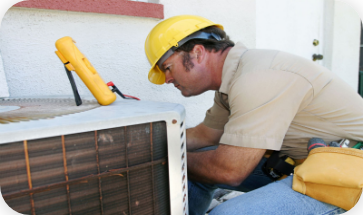Where is the service work being conducted?
Using the visual information from the image, give a one-word or short-phrase answer.

at a home